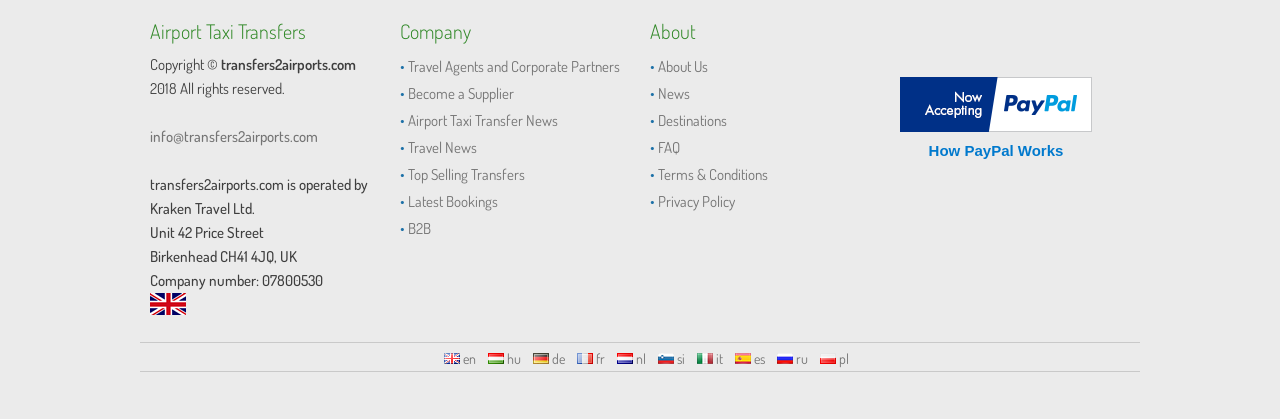What is the company number of Kraken Travel Ltd.?
Use the screenshot to answer the question with a single word or phrase.

07800530